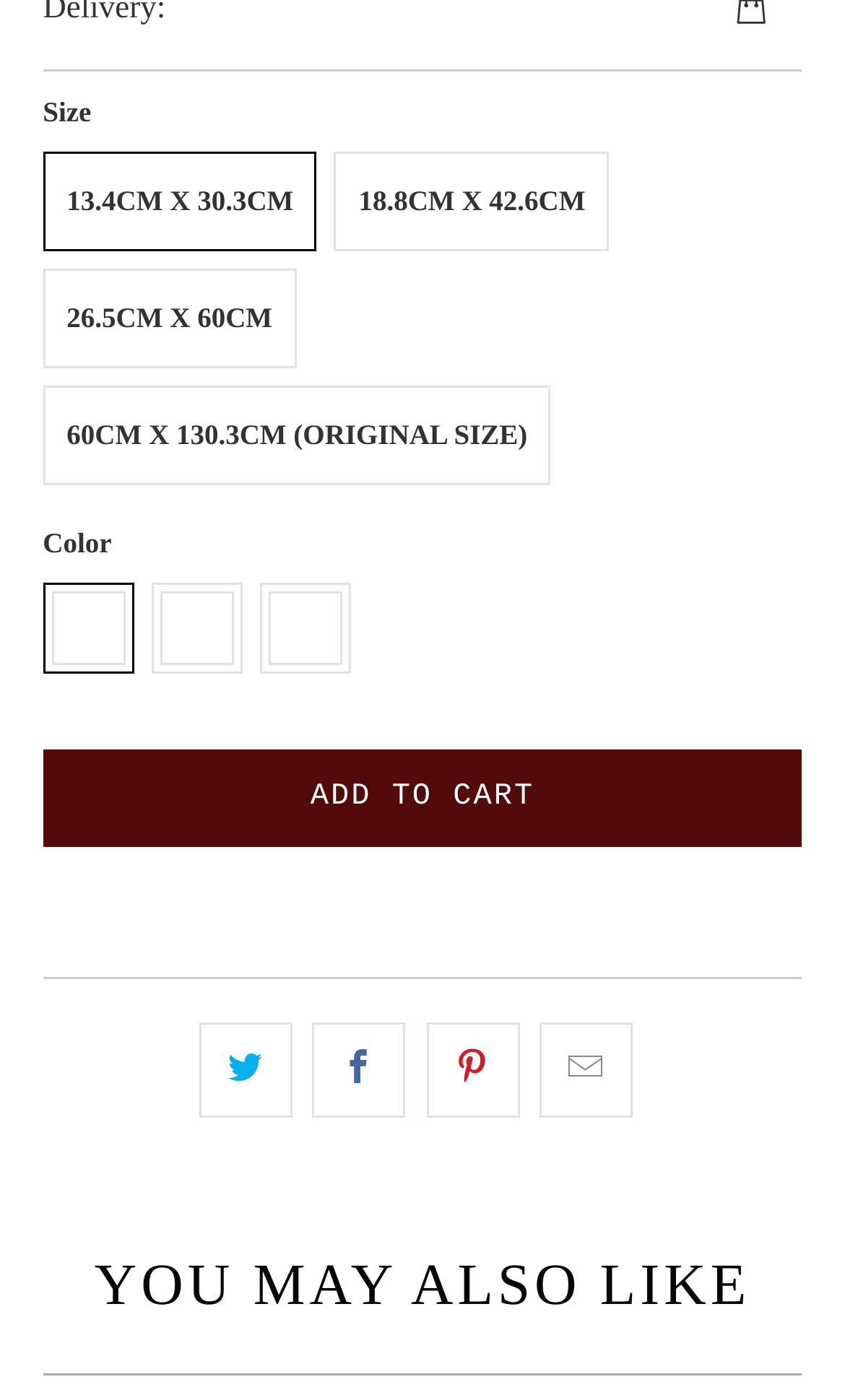Could you highlight the region that needs to be clicked to execute the instruction: "add to cart"?

[0.051, 0.536, 0.949, 0.605]